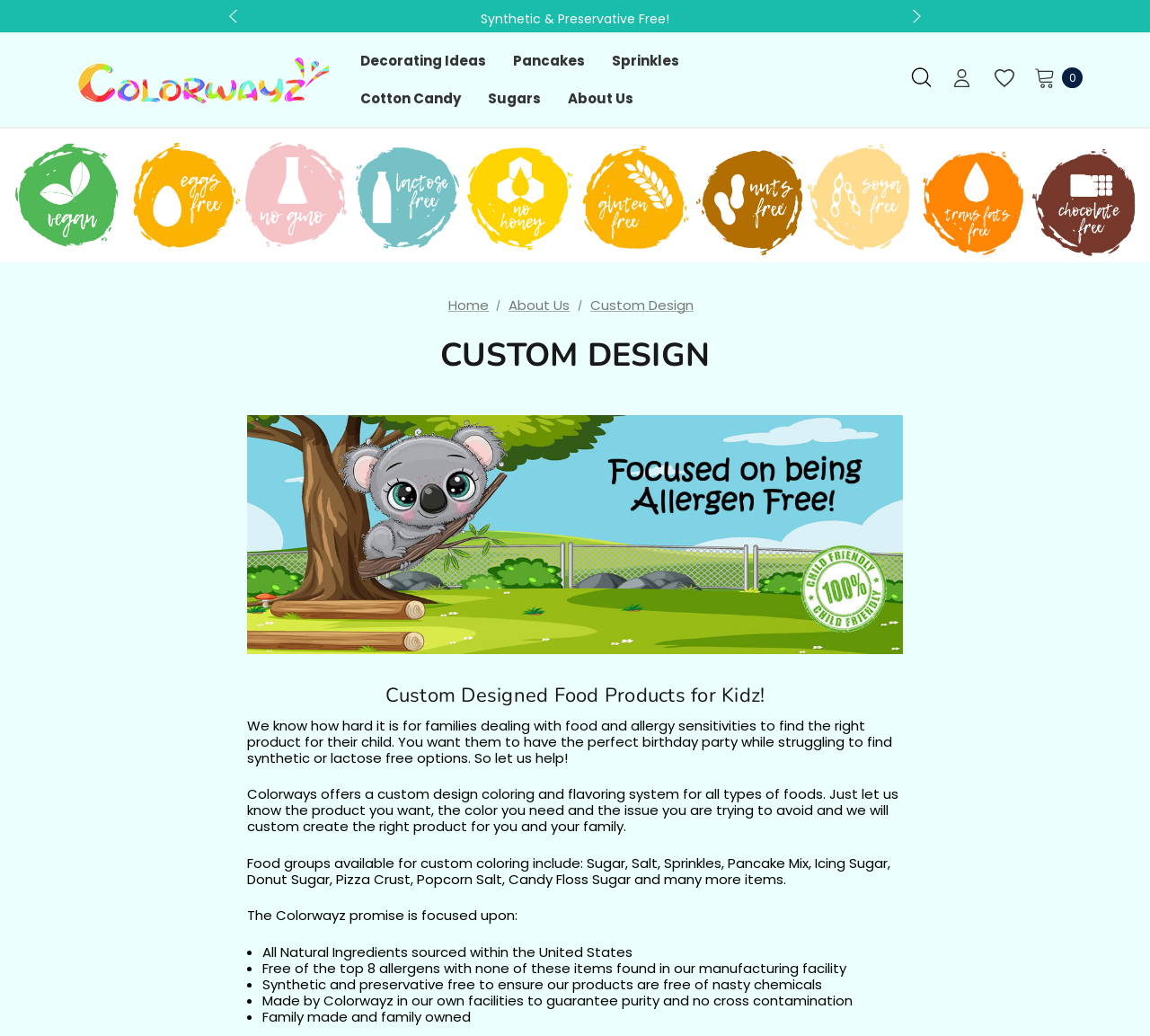Specify the bounding box coordinates of the region I need to click to perform the following instruction: "Sign in". The coordinates must be four float numbers in the range of 0 to 1, i.e., [left, top, right, bottom].

[0.819, 0.054, 0.854, 0.101]